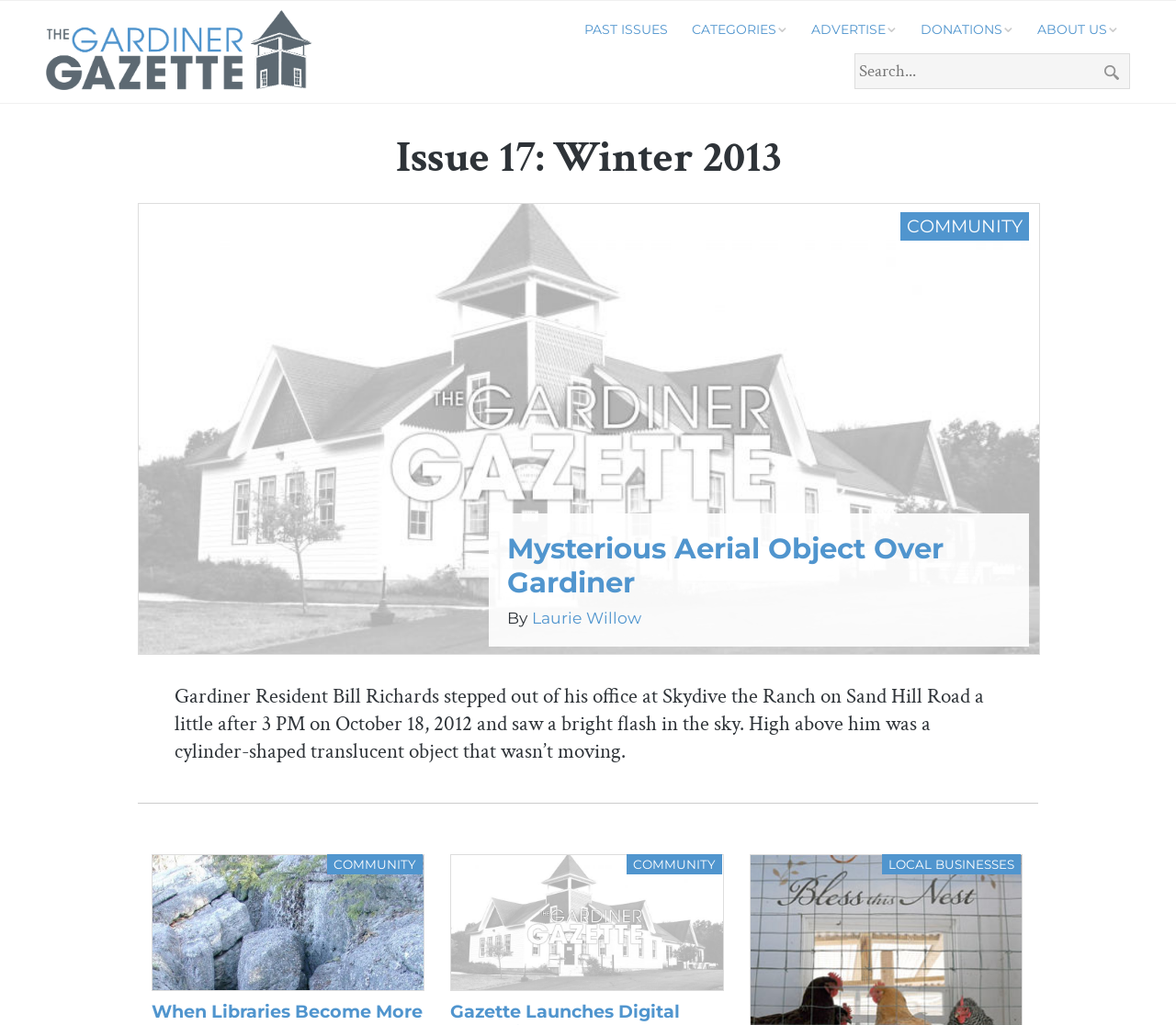What is the category of the article 'Mysterious Aerial Object Over Gardiner'?
Based on the visual information, provide a detailed and comprehensive answer.

The category of the article can be found above the article title, where it is written as 'COMMUNITY'. This indicates that the article belongs to the community section of the publication.